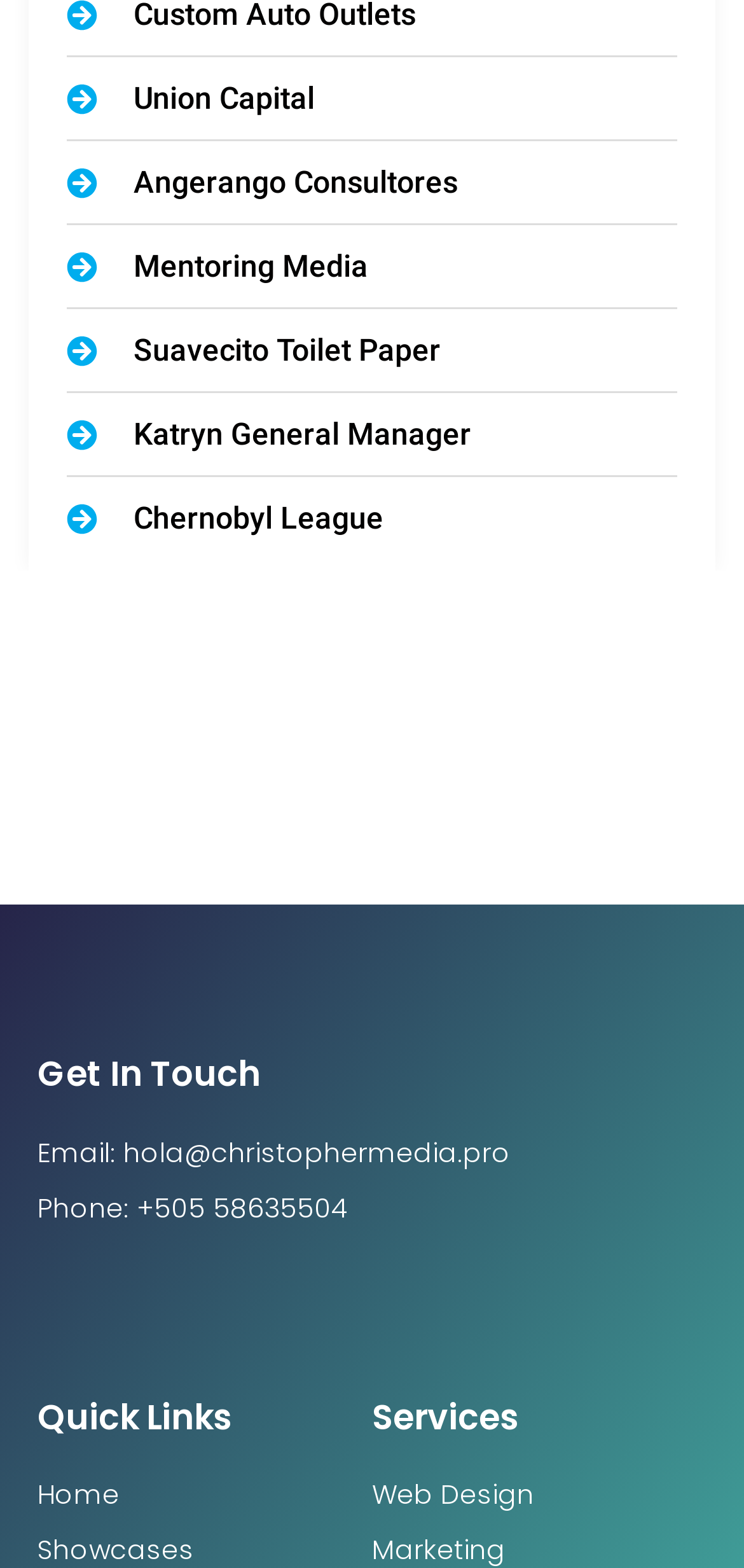Locate the bounding box coordinates of the clickable area to execute the instruction: "Call +505 58635504". Provide the coordinates as four float numbers between 0 and 1, represented as [left, top, right, bottom].

[0.05, 0.758, 0.95, 0.784]